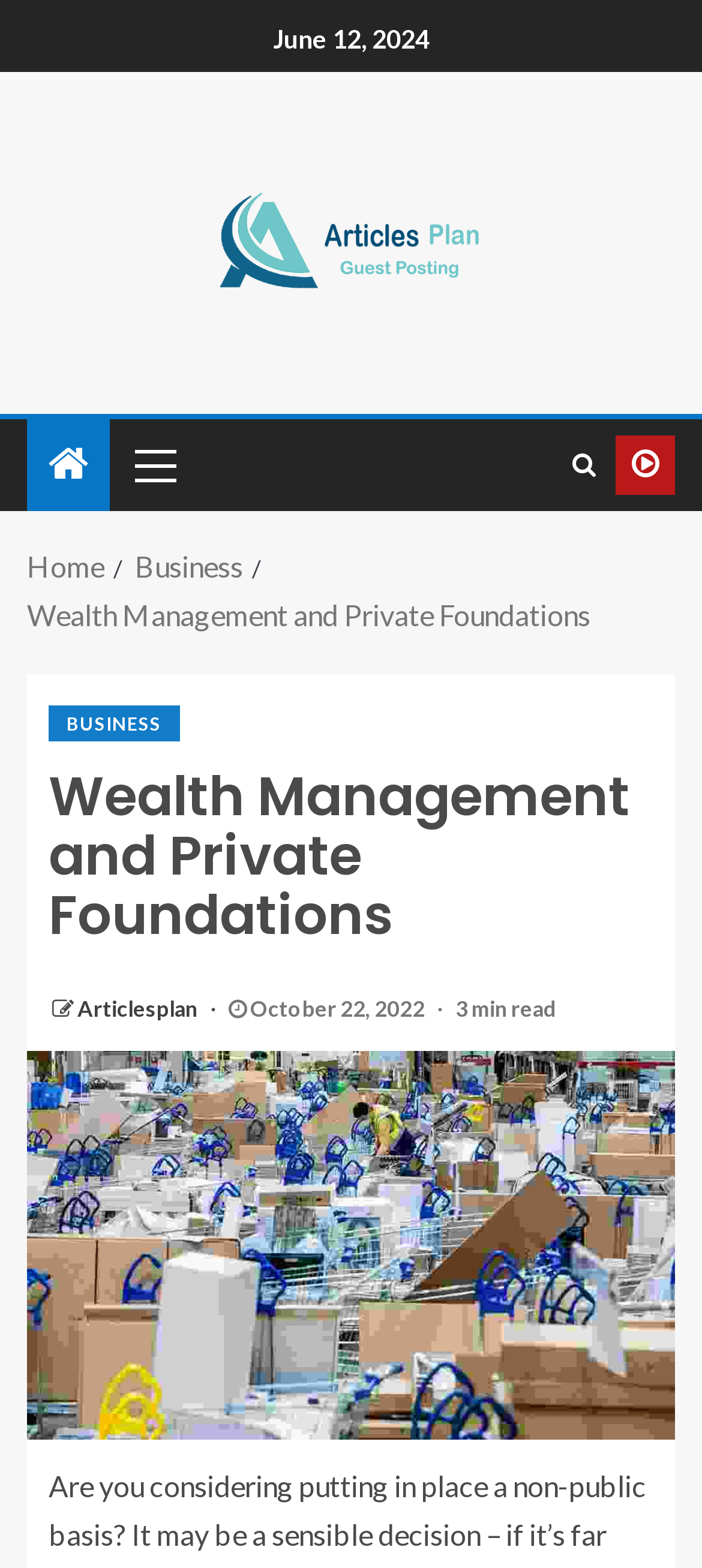Specify the bounding box coordinates of the element's region that should be clicked to achieve the following instruction: "Read the article about Wealth Management and Private Foundations". The bounding box coordinates consist of four float numbers between 0 and 1, in the format [left, top, right, bottom].

[0.069, 0.49, 0.931, 0.604]